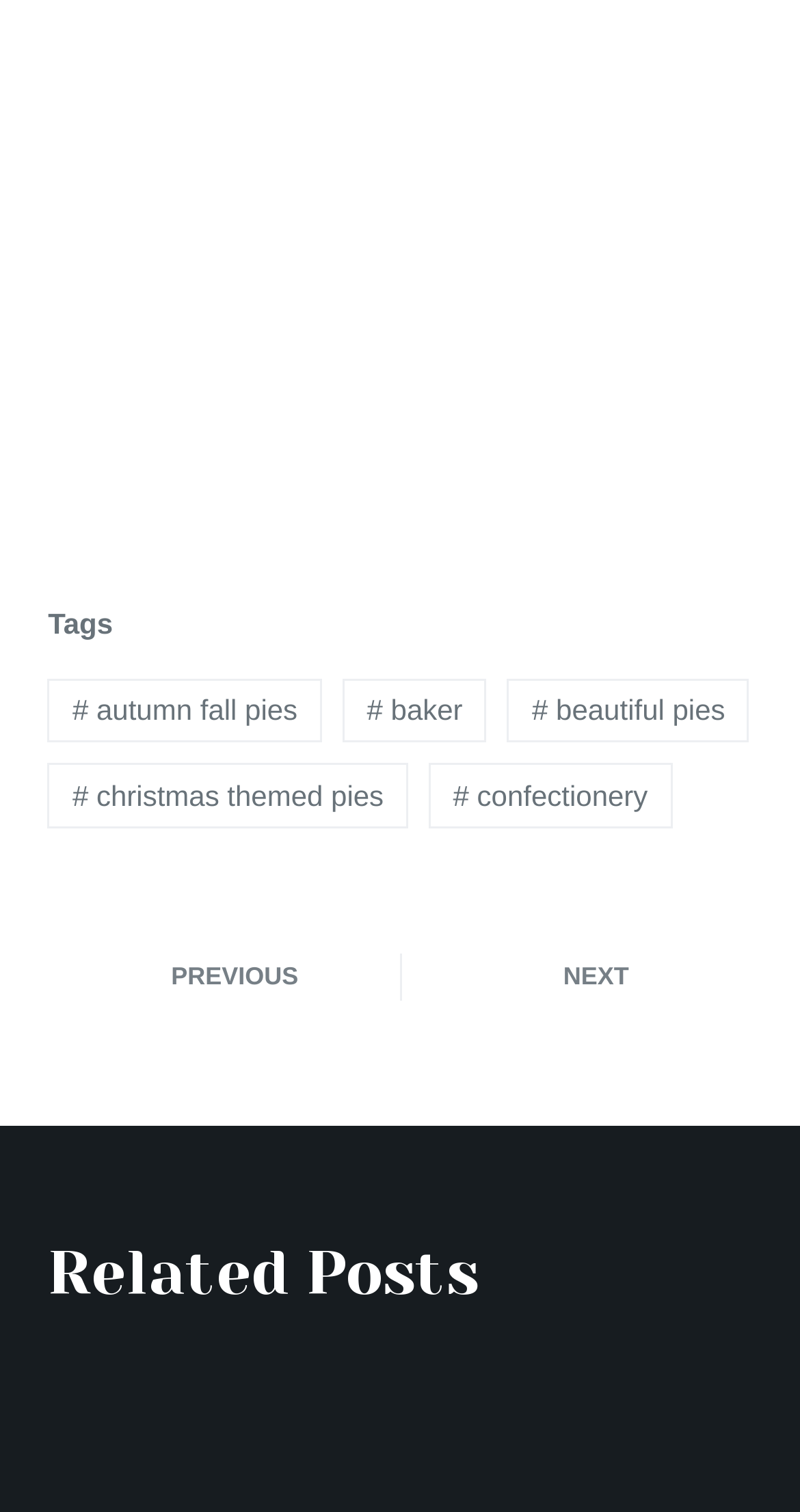Using the element description # baker, predict the bounding box coordinates for the UI element. Provide the coordinates in (top-left x, top-left y, bottom-right x, bottom-right y) format with values ranging from 0 to 1.

[0.428, 0.449, 0.609, 0.492]